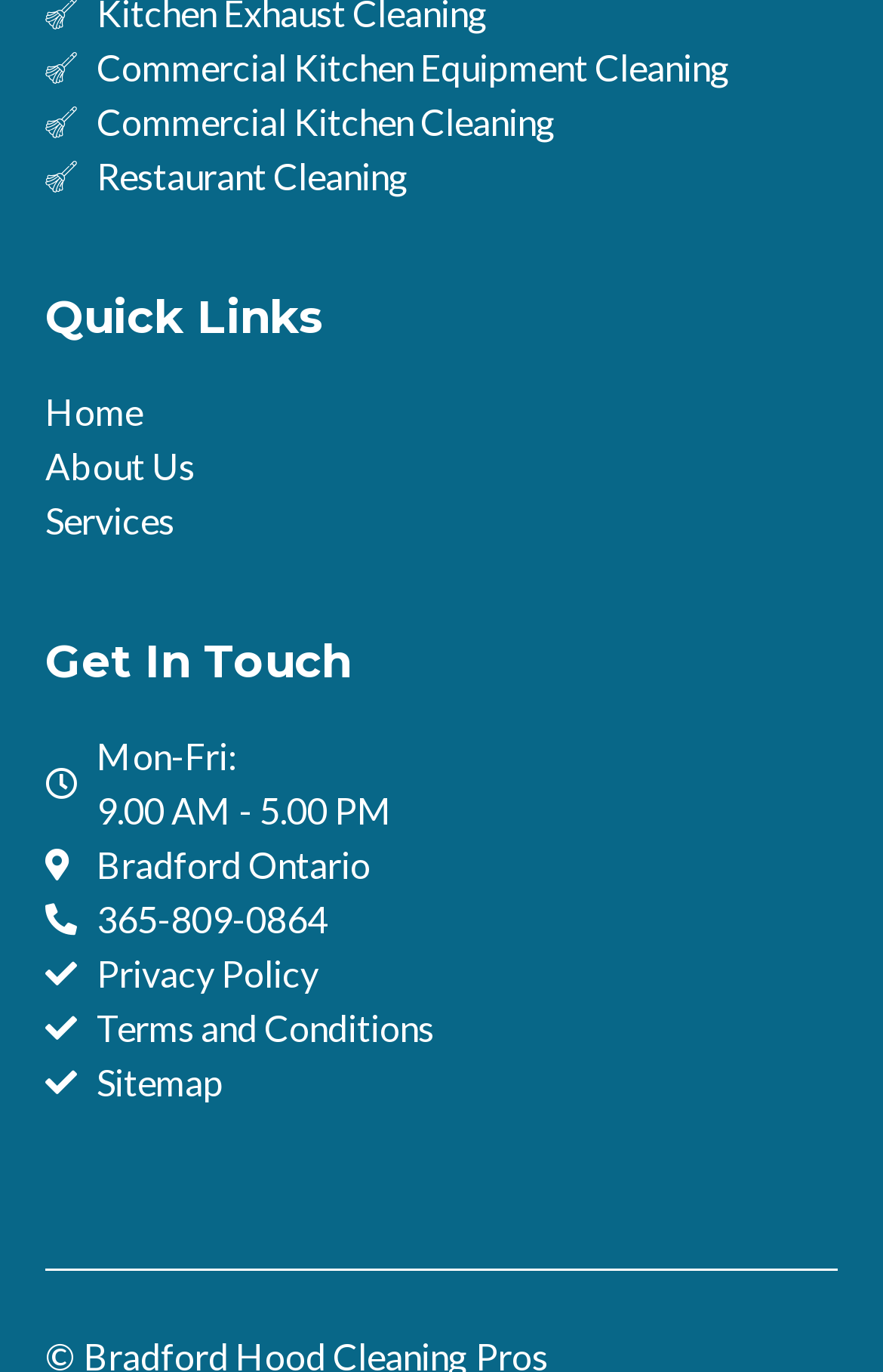Pinpoint the bounding box coordinates of the area that must be clicked to complete this instruction: "Click on Commercial Kitchen Equipment Cleaning".

[0.051, 0.029, 0.949, 0.069]